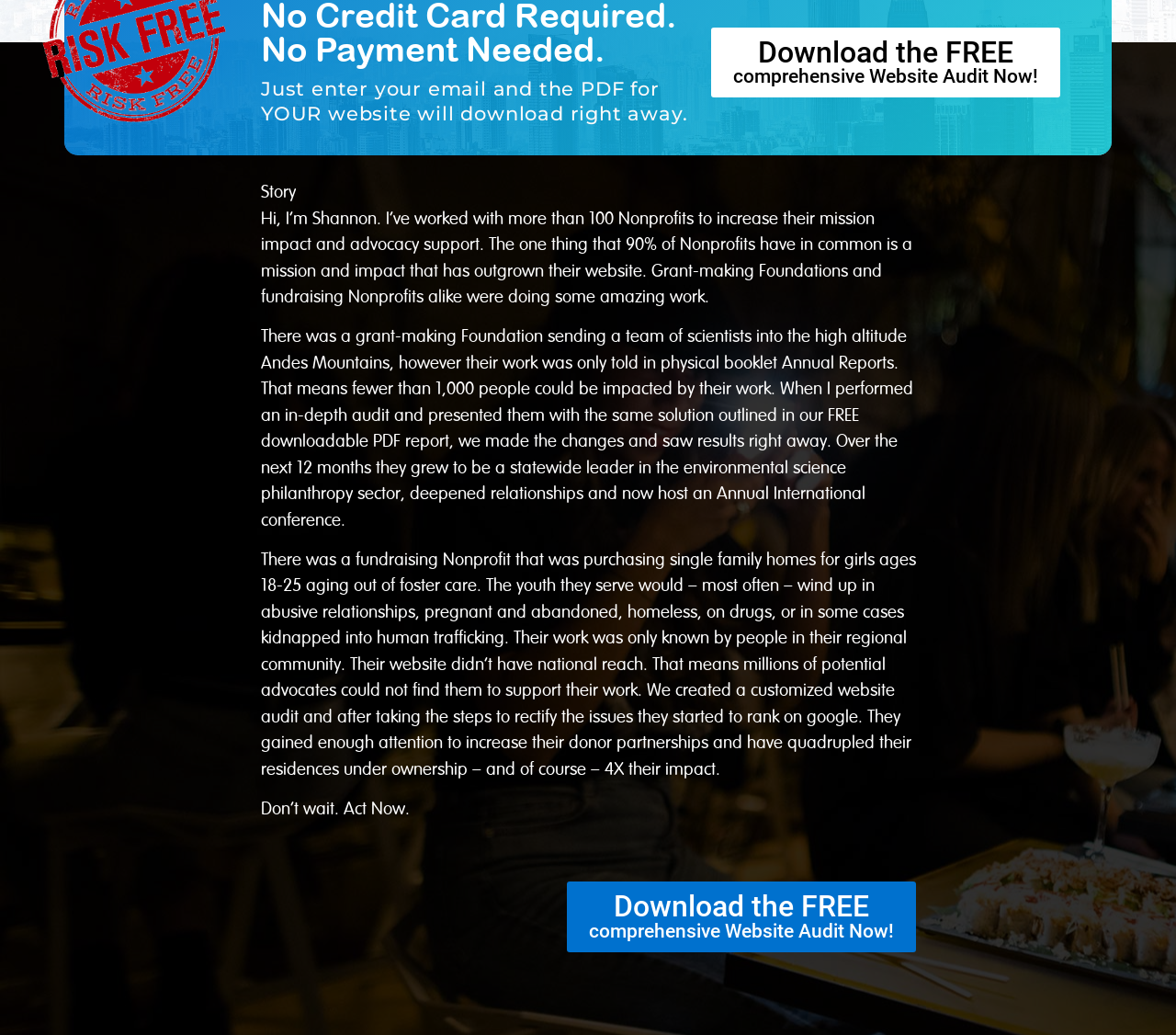What is the common issue among 90% of Nonprofits?
Look at the image and answer with only one word or phrase.

Website not matching mission impact